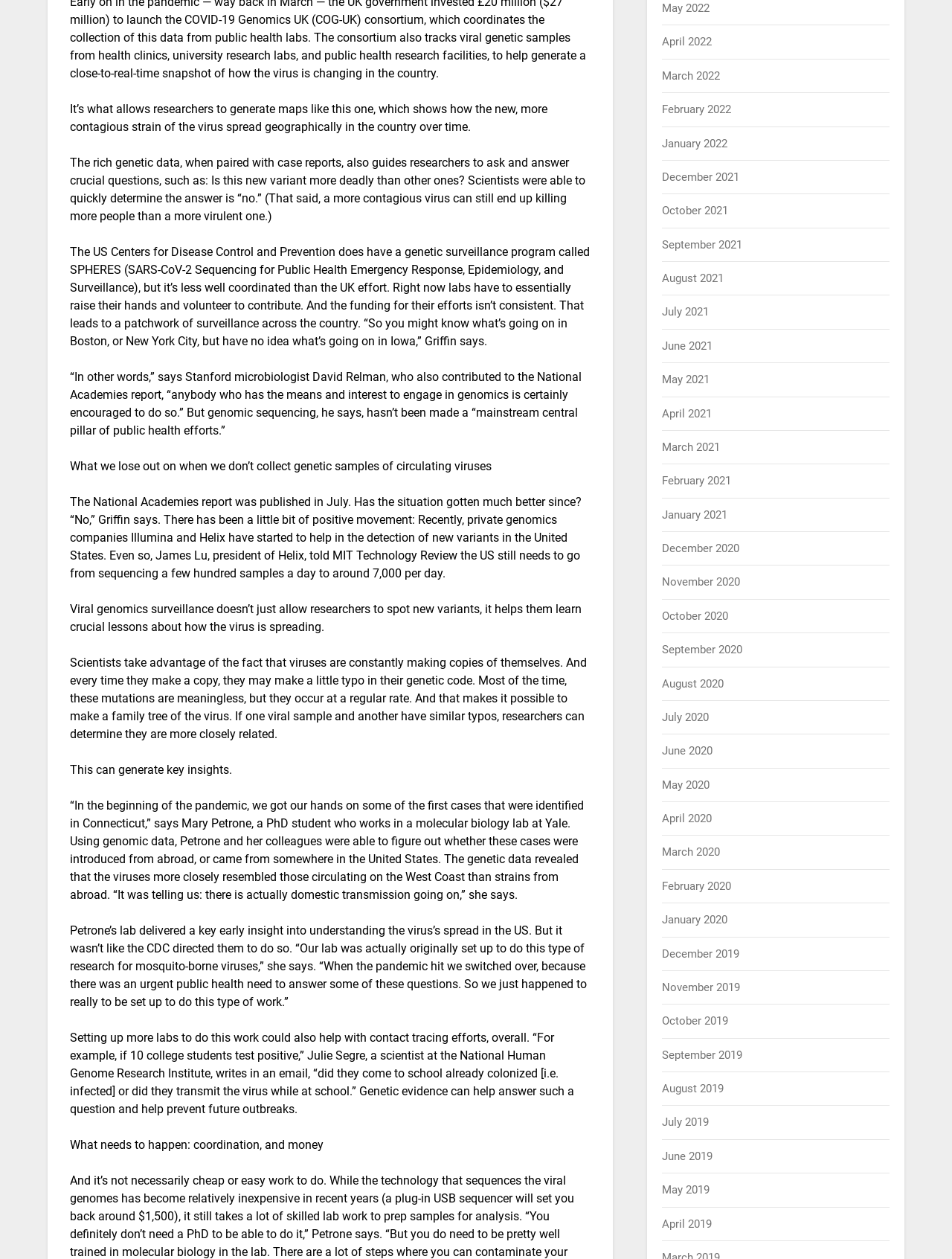What is the current state of genomic sequencing in the US?
Give a one-word or short-phrase answer derived from the screenshot.

Patchwork